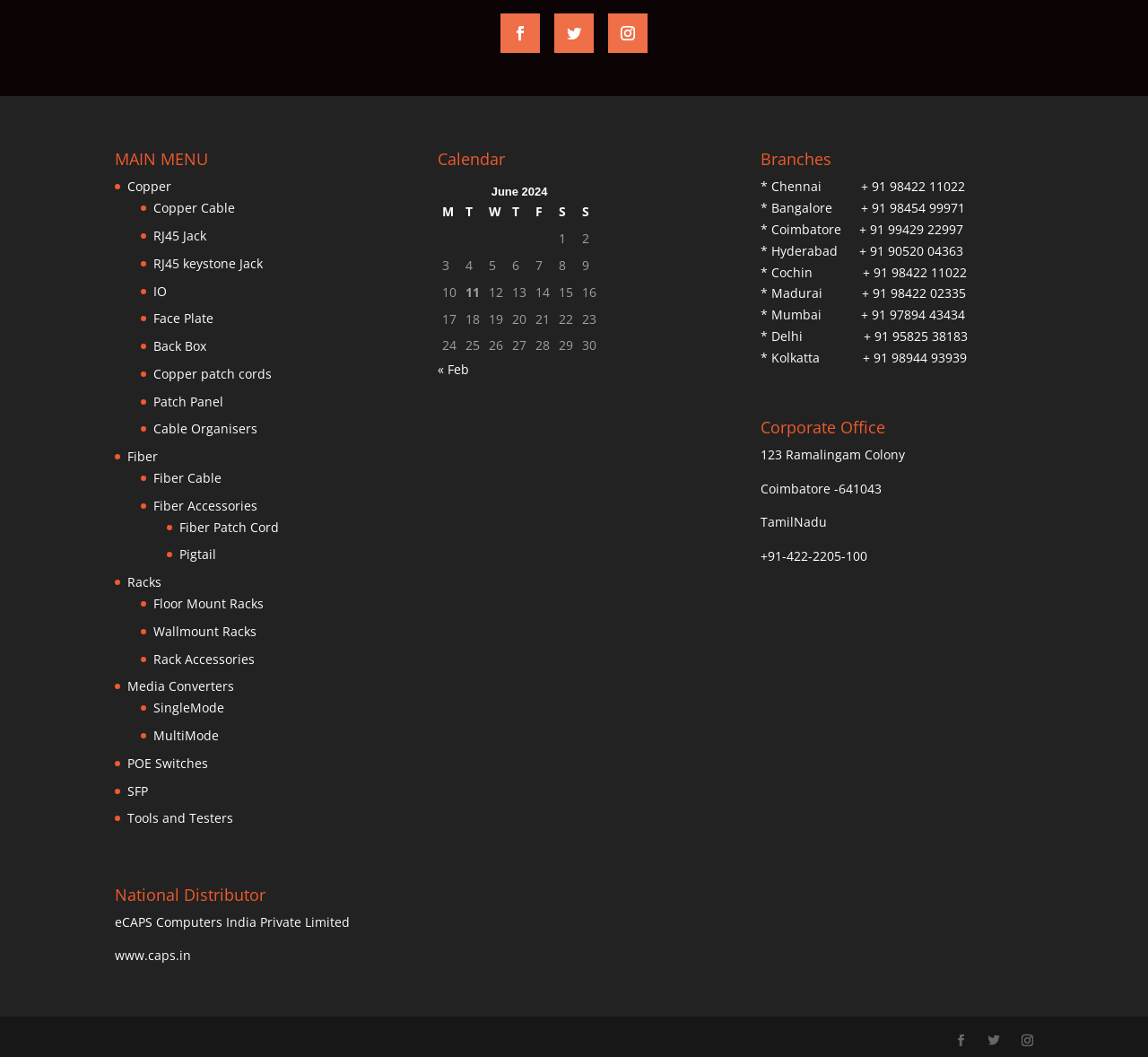What is the main menu category?
Look at the screenshot and respond with one word or a short phrase.

Copper